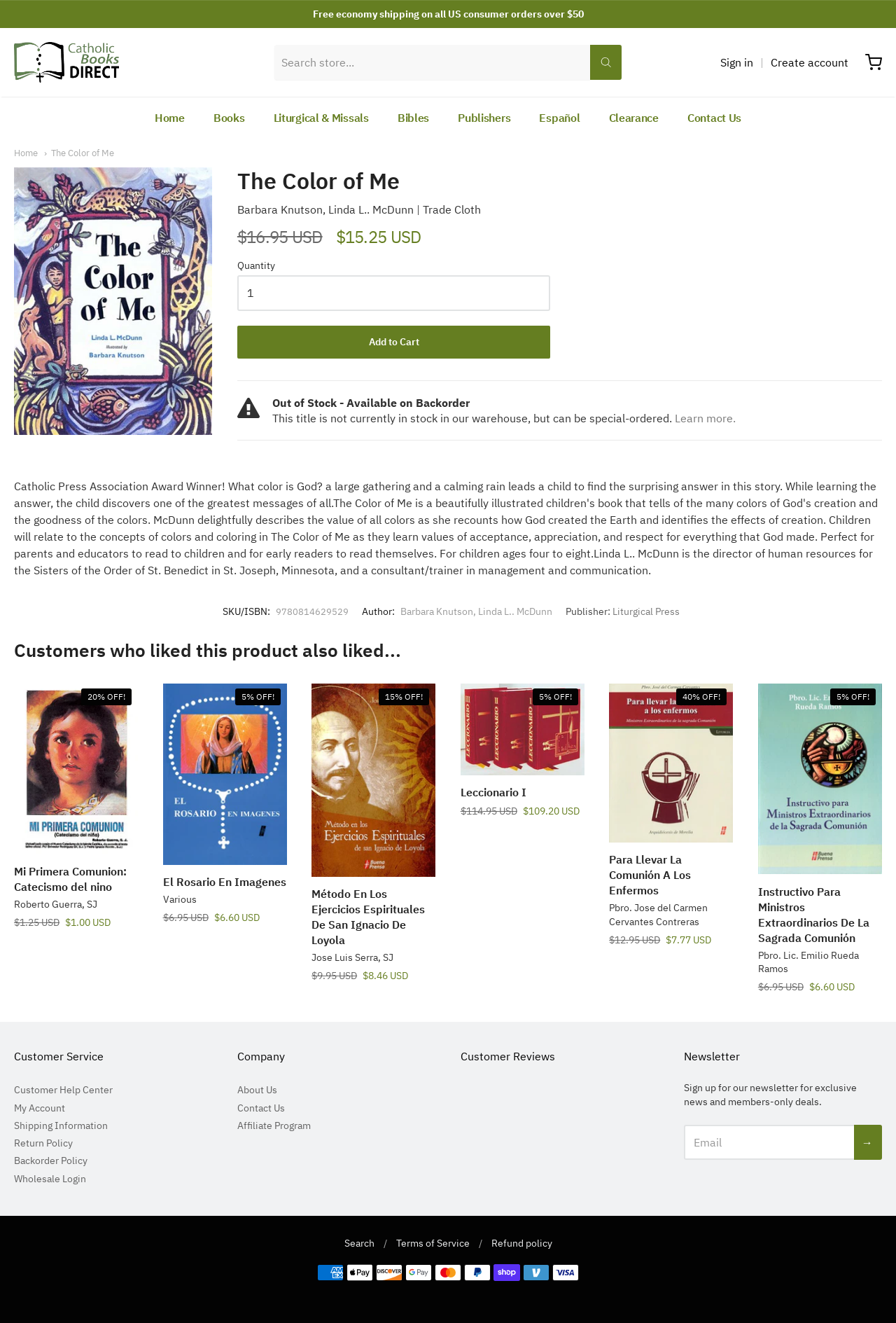Specify the bounding box coordinates for the region that must be clicked to perform the given instruction: "View the details of 'The Color of Me' book".

[0.016, 0.127, 0.237, 0.329]